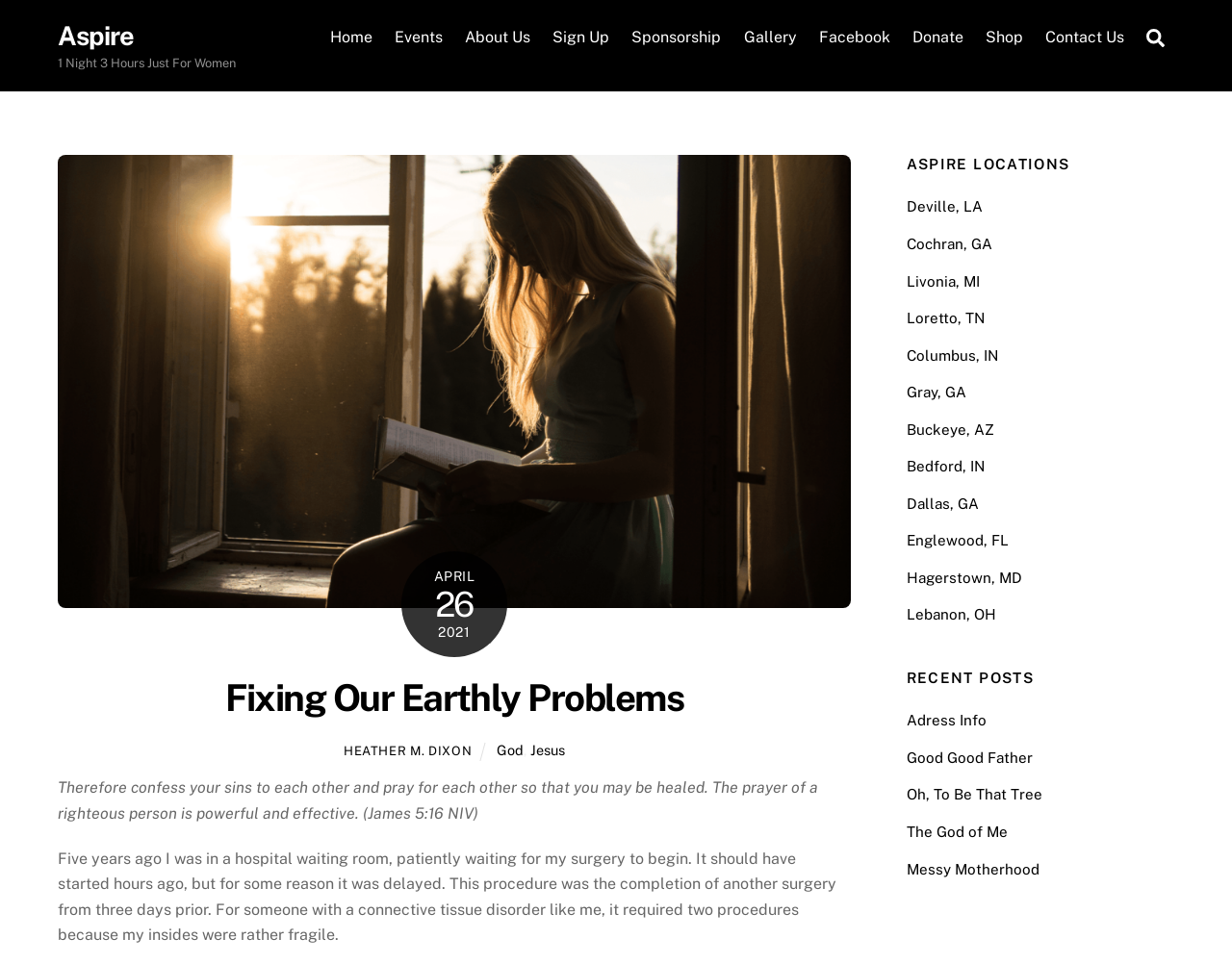Identify the bounding box for the UI element that is described as follows: "The God of Me".

[0.736, 0.854, 0.818, 0.871]